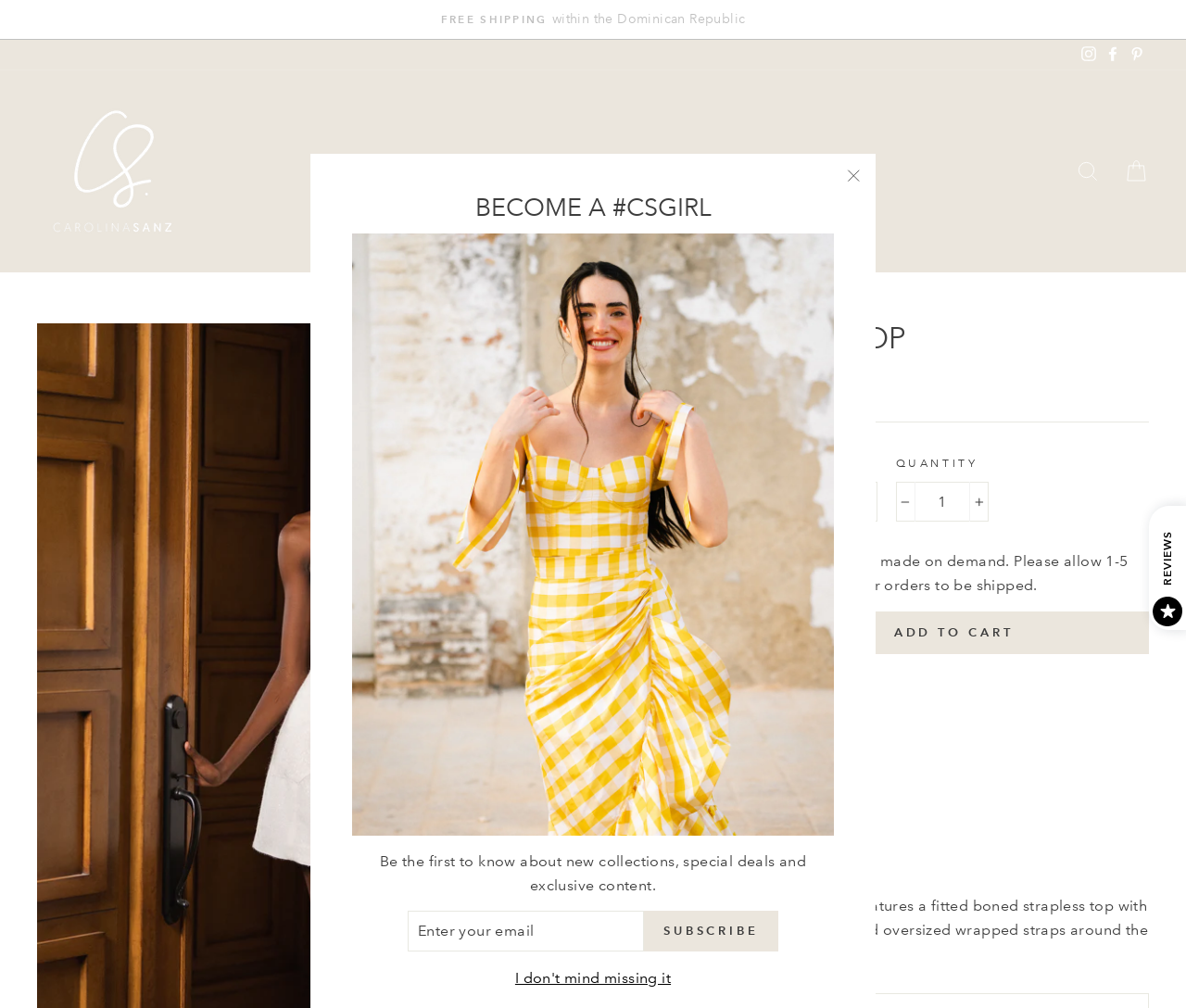Detail the various sections and features present on the webpage.

This webpage is about a fashion product, specifically the "Mary Top" from Carolina Sanz. At the top left corner, there is a link to skip to the content. Below it, there is a navigation menu with links to "SHOP", "ABOUT US", "CONTACT", and "ARCHIVE". On the top right corner, there are links to "Instagram", "Facebook", and "Pinterest", as well as a search bar and a cart icon.

The main content of the page is about the "Mary Top" product. There is a heading with the product name, followed by the regular price of $170.00. Below it, there is a section to select the size and quantity of the product. The user can choose from a dropdown menu for the size and enter the quantity in a text box. There are also buttons to increase or decrease the quantity.

Further down, there is a section with product details, including fabric content (100% PL), color (Off White), and a description of the product. The description states that the Mary top features a fitted boned strapless top with back closure and oversized wrapped straps around the waist.

On the right side of the page, there is a call-to-action section to become a "#CSGIRL" with a heading and a paragraph of text. Below it, there is a form to enter an email address to subscribe to exclusive content.

At the bottom of the page, there are several buttons, including one to close a popup window and another to view reviews. There is also an image with a reviews tab.